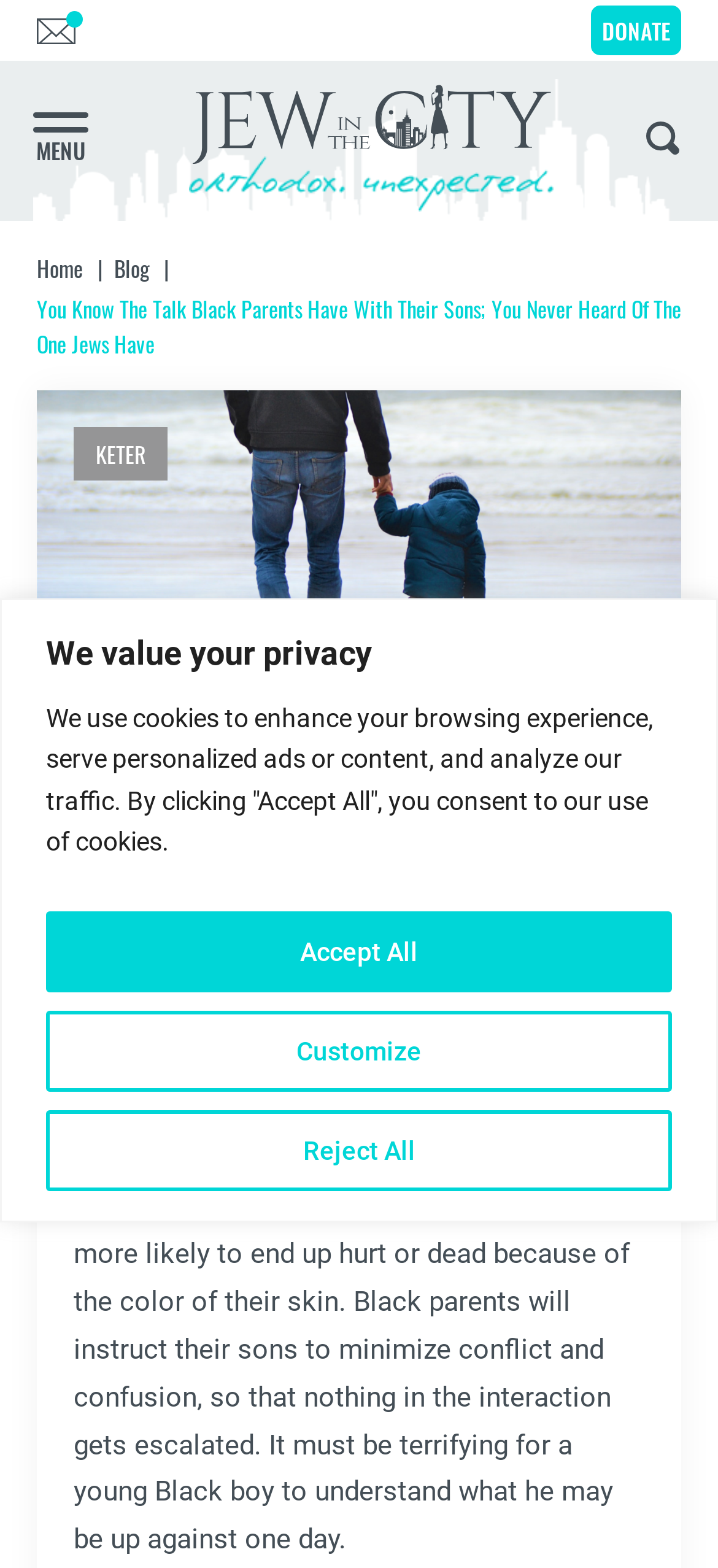Please determine the bounding box coordinates of the element's region to click for the following instruction: "Click the Subscribe button".

[0.649, 0.4, 0.938, 0.456]